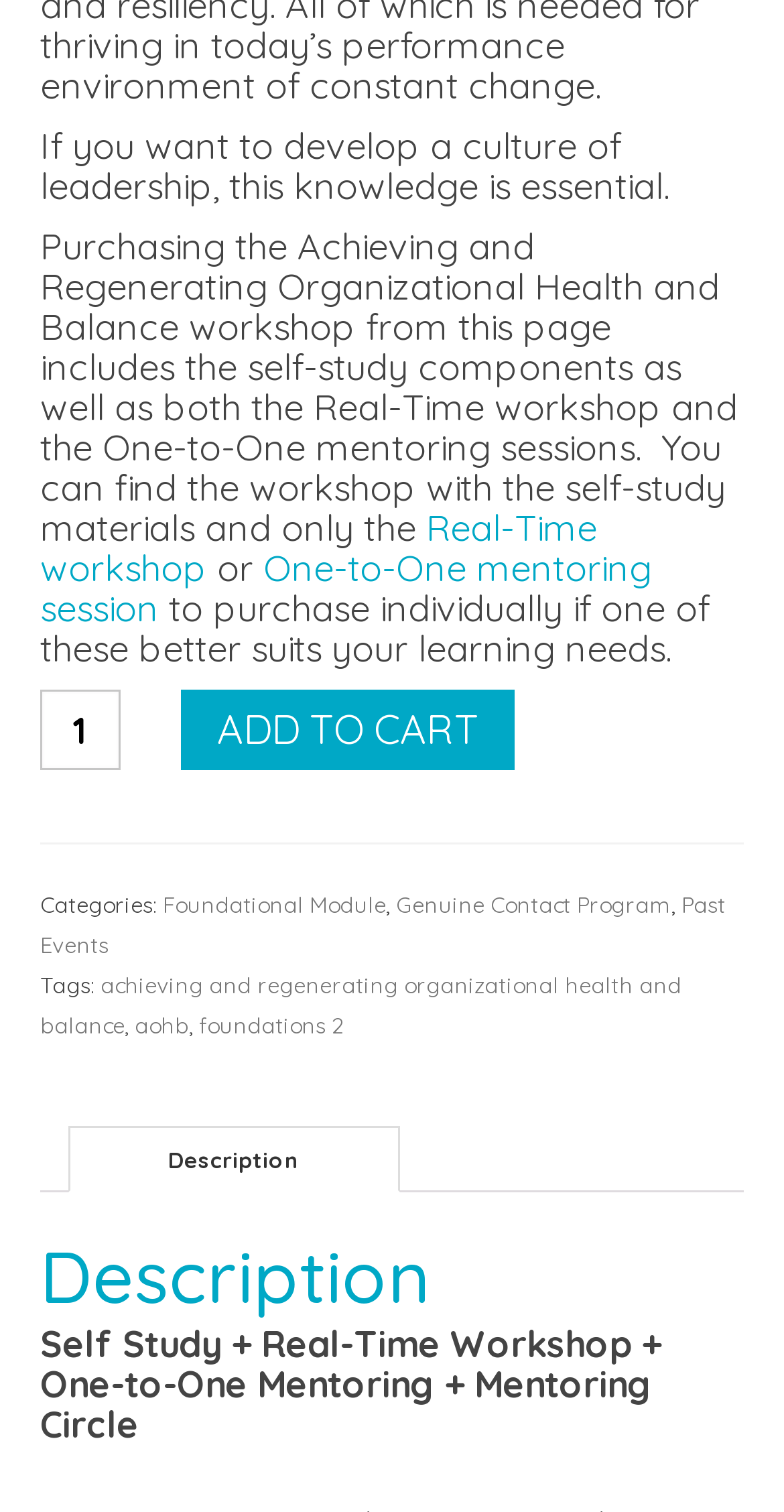Reply to the question with a single word or phrase:
What are the categories of the product?

Foundational Module, Genuine Contact Program, Past Events